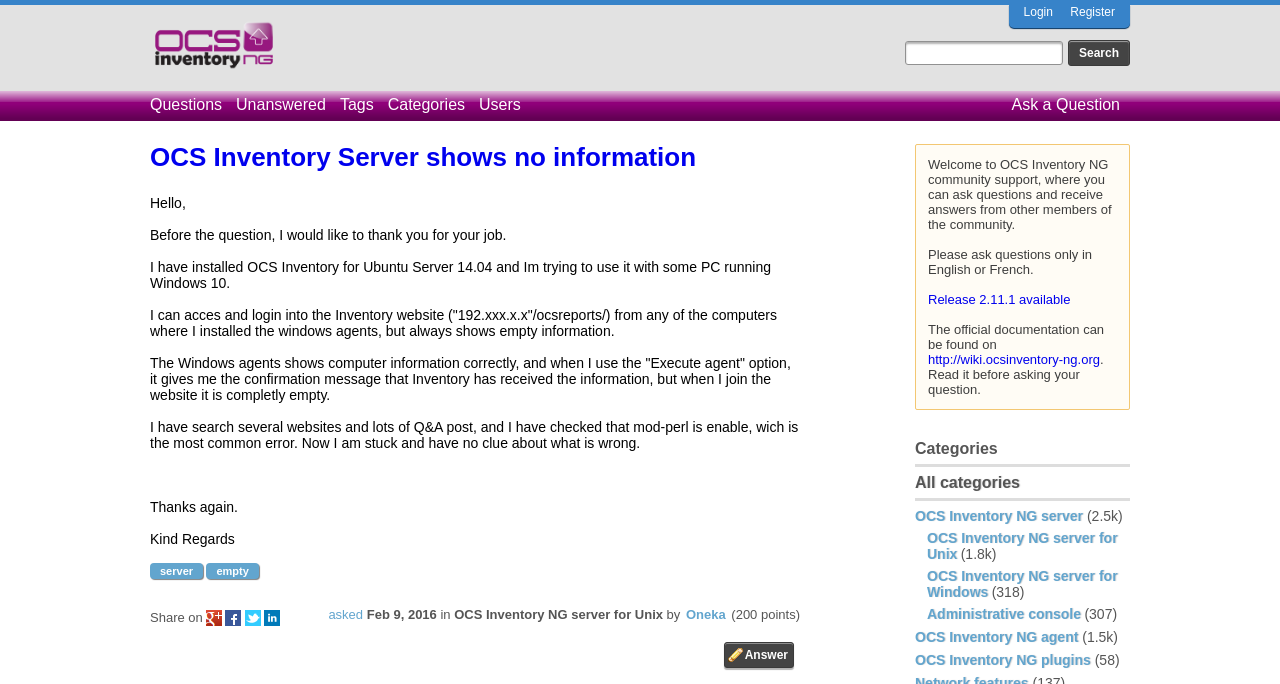Identify the bounding box coordinates for the UI element described by the following text: "name="q_doanswer" title="Answer this question" value="answer"". Provide the coordinates as four float numbers between 0 and 1, in the format [left, top, right, bottom].

[0.565, 0.939, 0.62, 0.977]